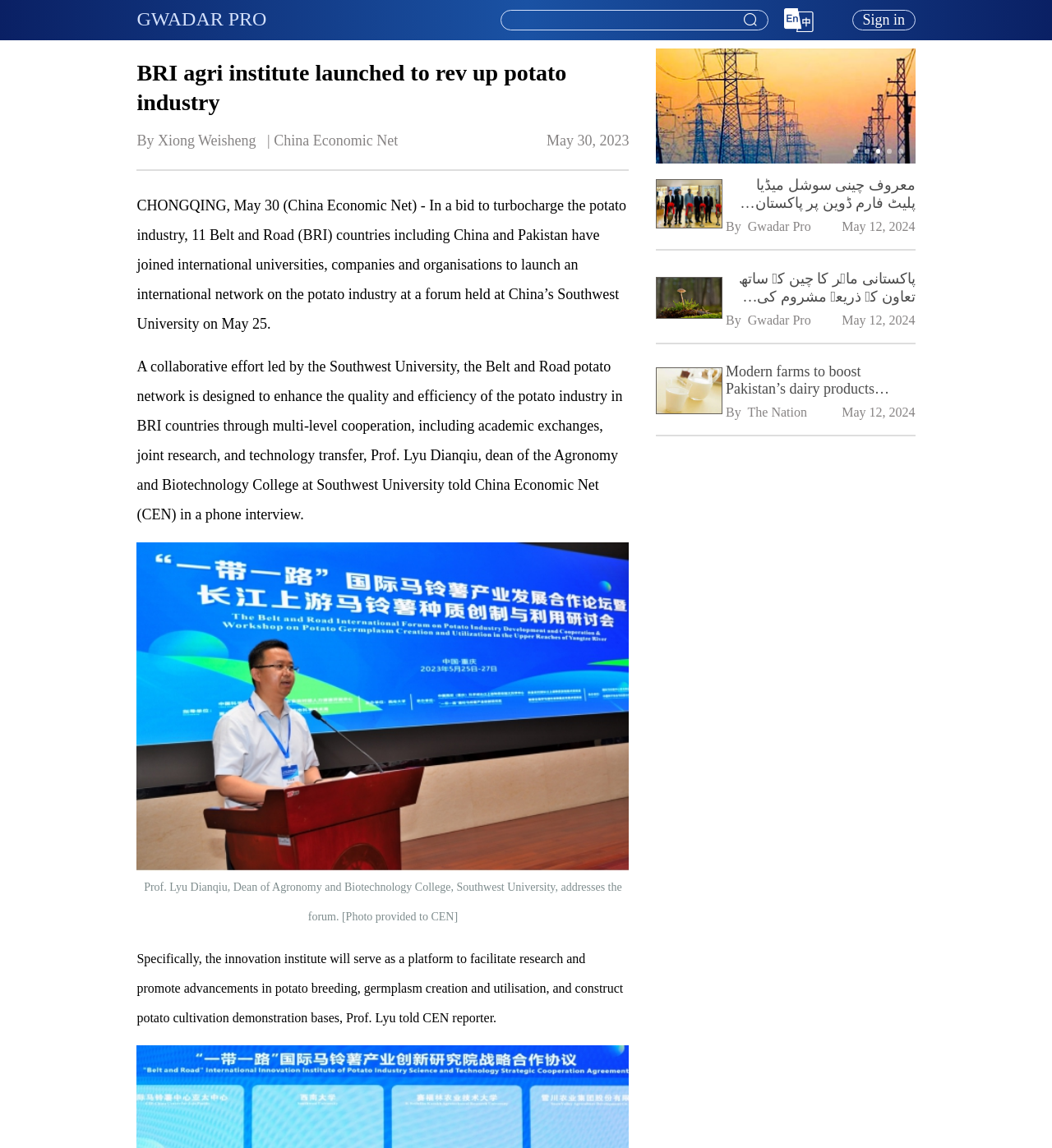Please provide a detailed answer to the question below based on the screenshot: 
How many links are there in the 'Related News' section?

The 'Related News' section contains six links to other news articles, including 'Pakistan’s dried fruits have a huge market in China', 'CPEC minimized power shortage in Pakistan: Energy ministry', and others.